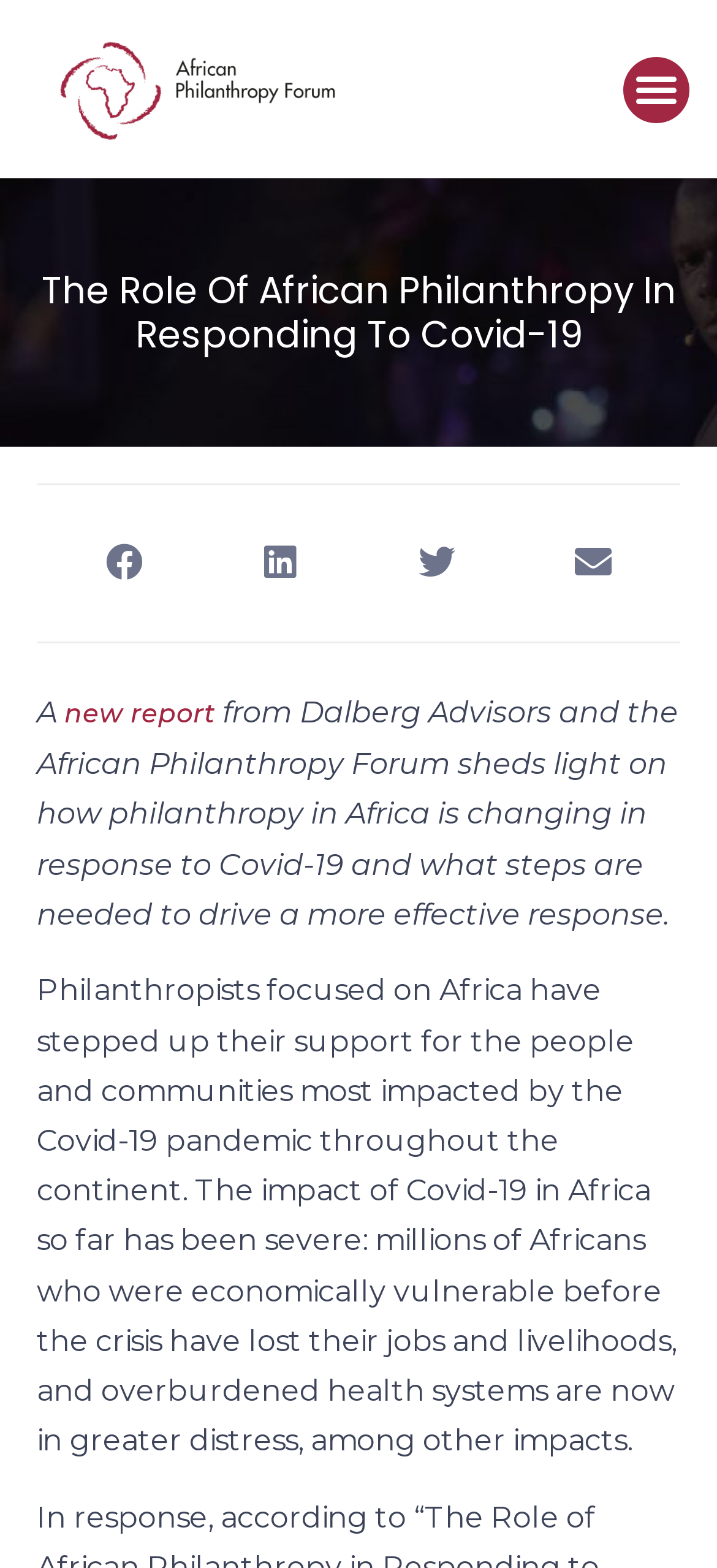Bounding box coordinates should be in the format (top-left x, top-left y, bottom-right x, bottom-right y) and all values should be floating point numbers between 0 and 1. Determine the bounding box coordinate for the UI element described as: Menu

[0.869, 0.037, 0.962, 0.079]